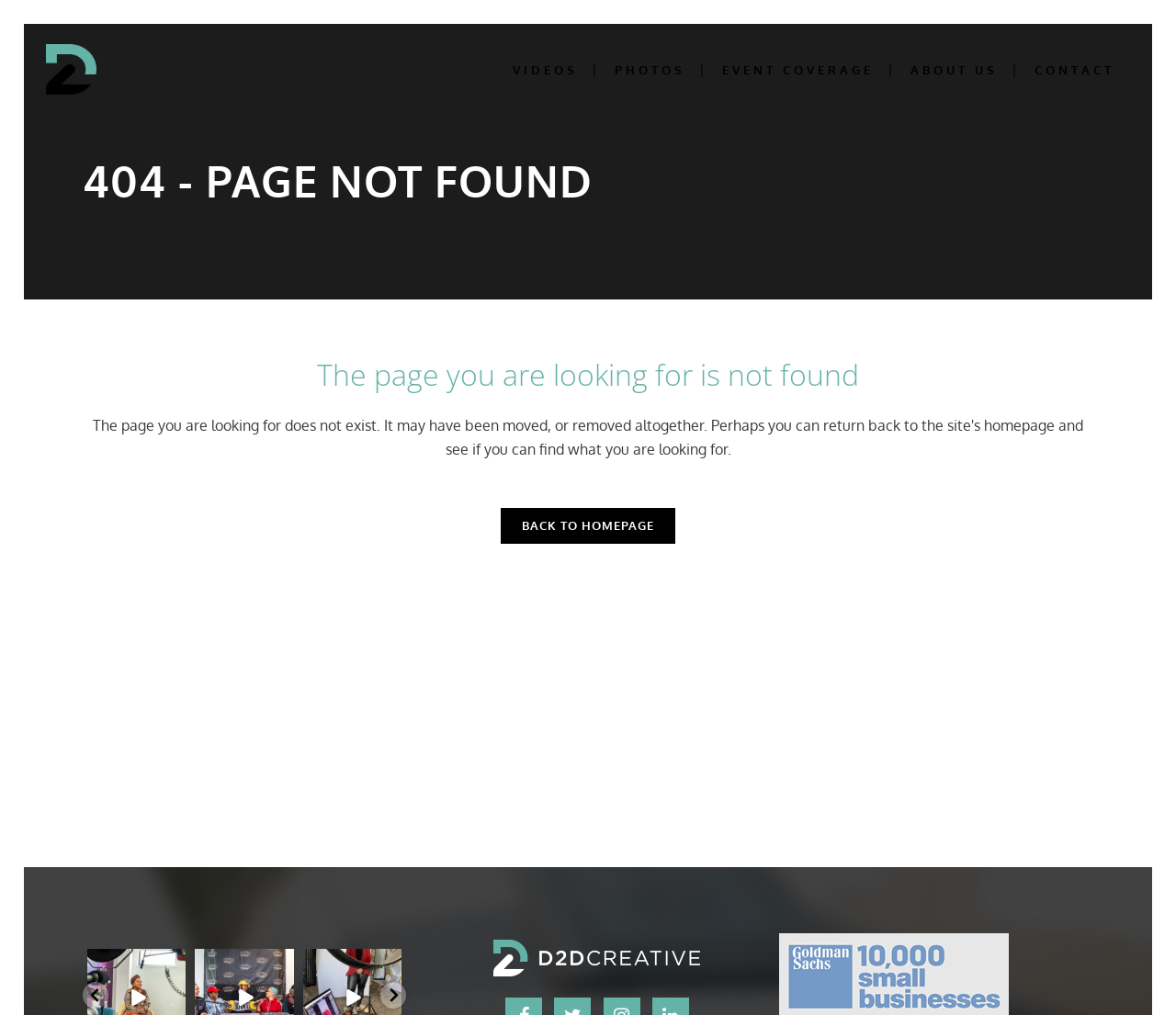Where is the 'BACK TO HOMEPAGE' link located? Based on the screenshot, please respond with a single word or phrase.

Middle of the page